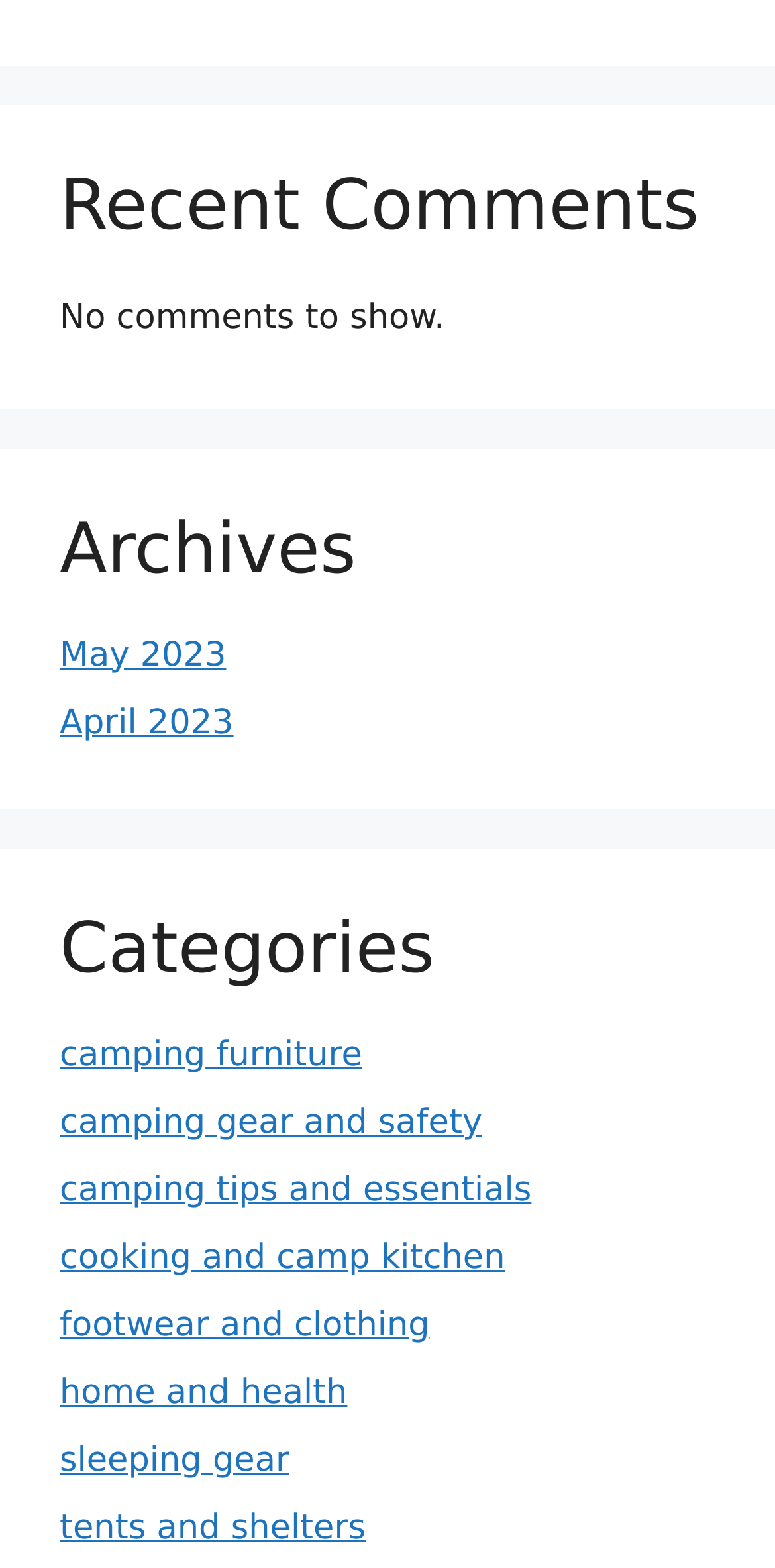Is there any comment shown on this webpage?
Using the image, respond with a single word or phrase.

No